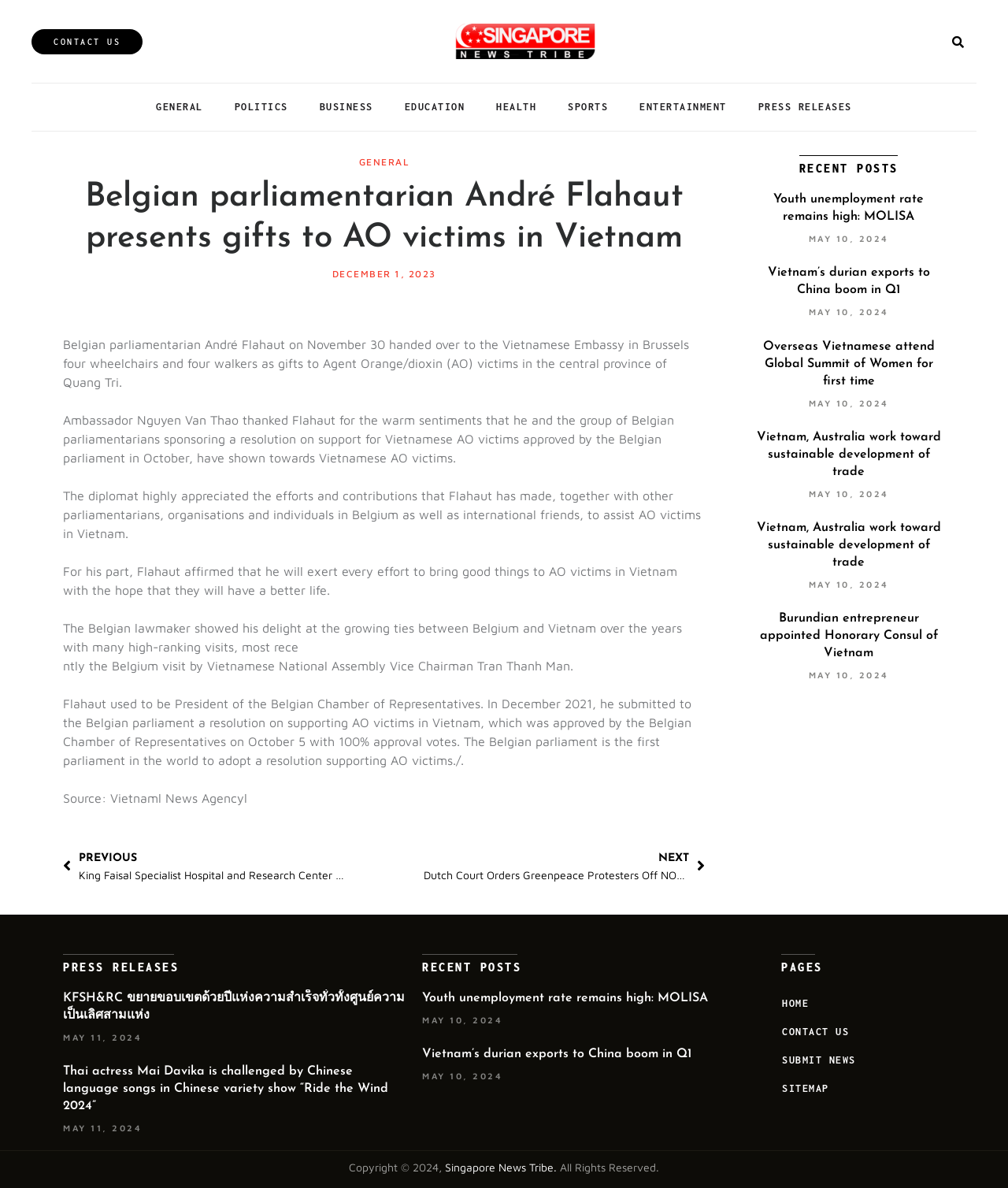Locate the bounding box of the user interface element based on this description: "General".

[0.356, 0.131, 0.406, 0.141]